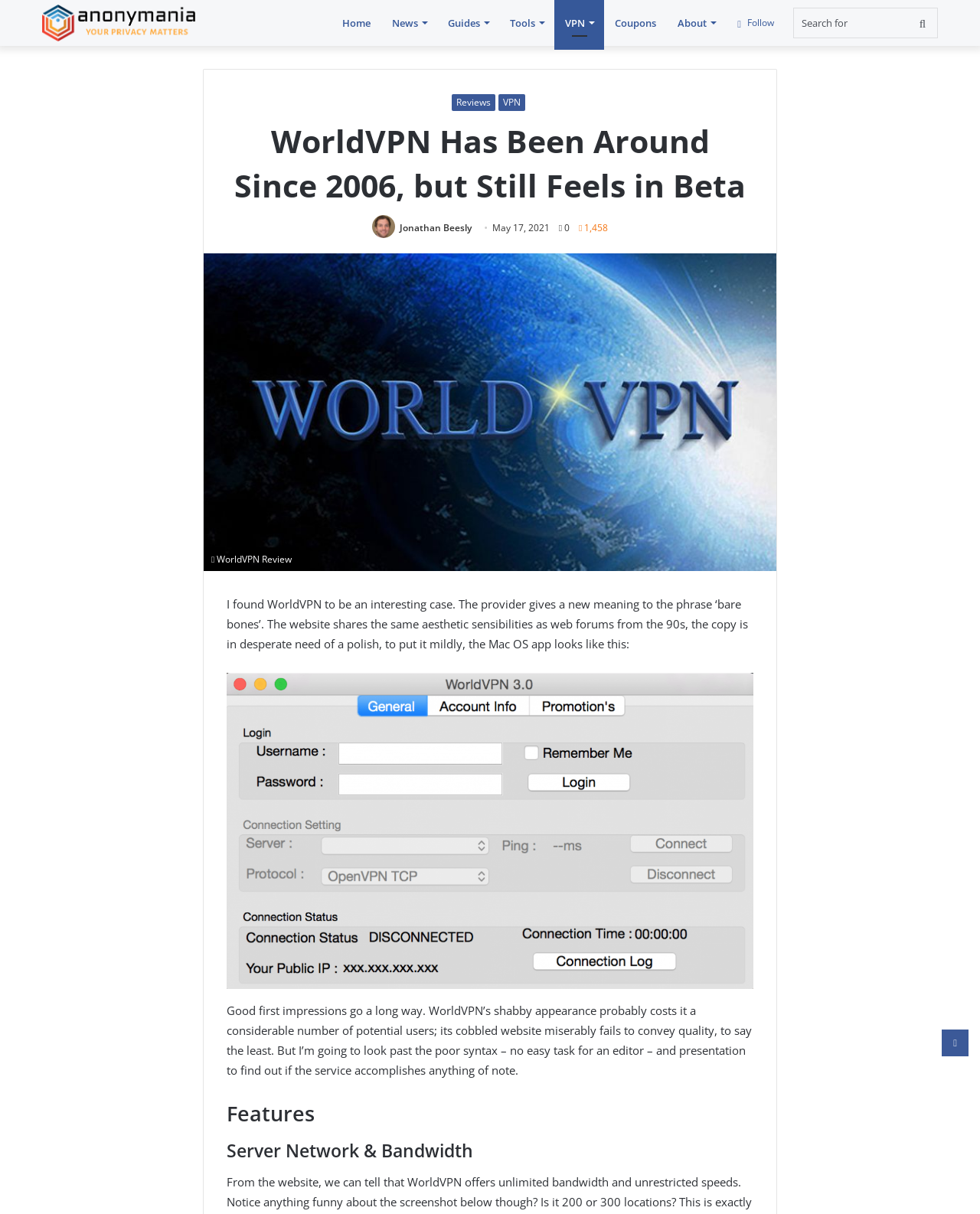Find the primary header on the webpage and provide its text.

WorldVPN Has Been Around Since 2006, but Still Feels in Beta